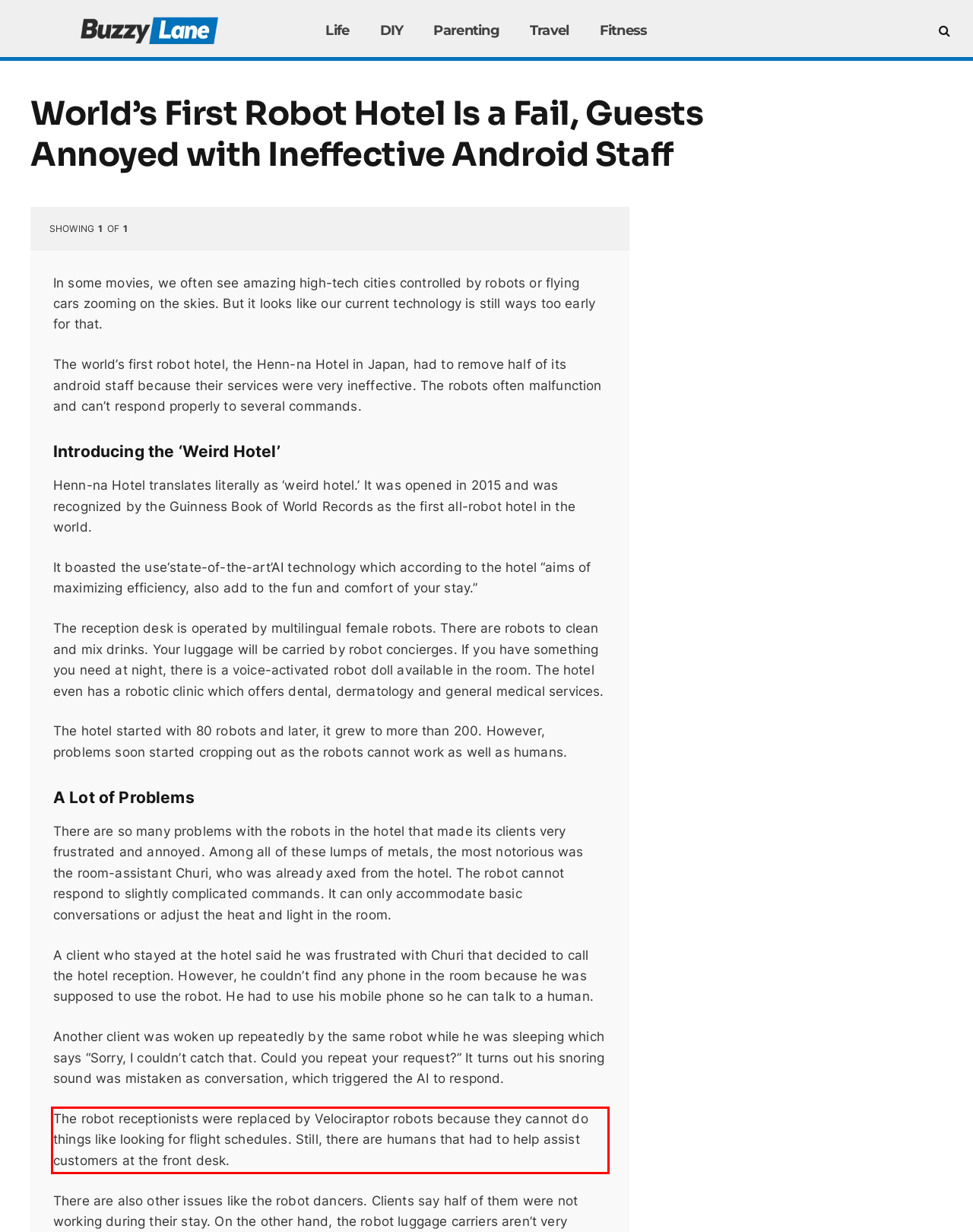You are looking at a screenshot of a webpage with a red rectangle bounding box. Use OCR to identify and extract the text content found inside this red bounding box.

The robot receptionists were replaced by Velociraptor robots because they cannot do things like looking for flight schedules. Still, there are humans that had to help assist customers at the front desk.